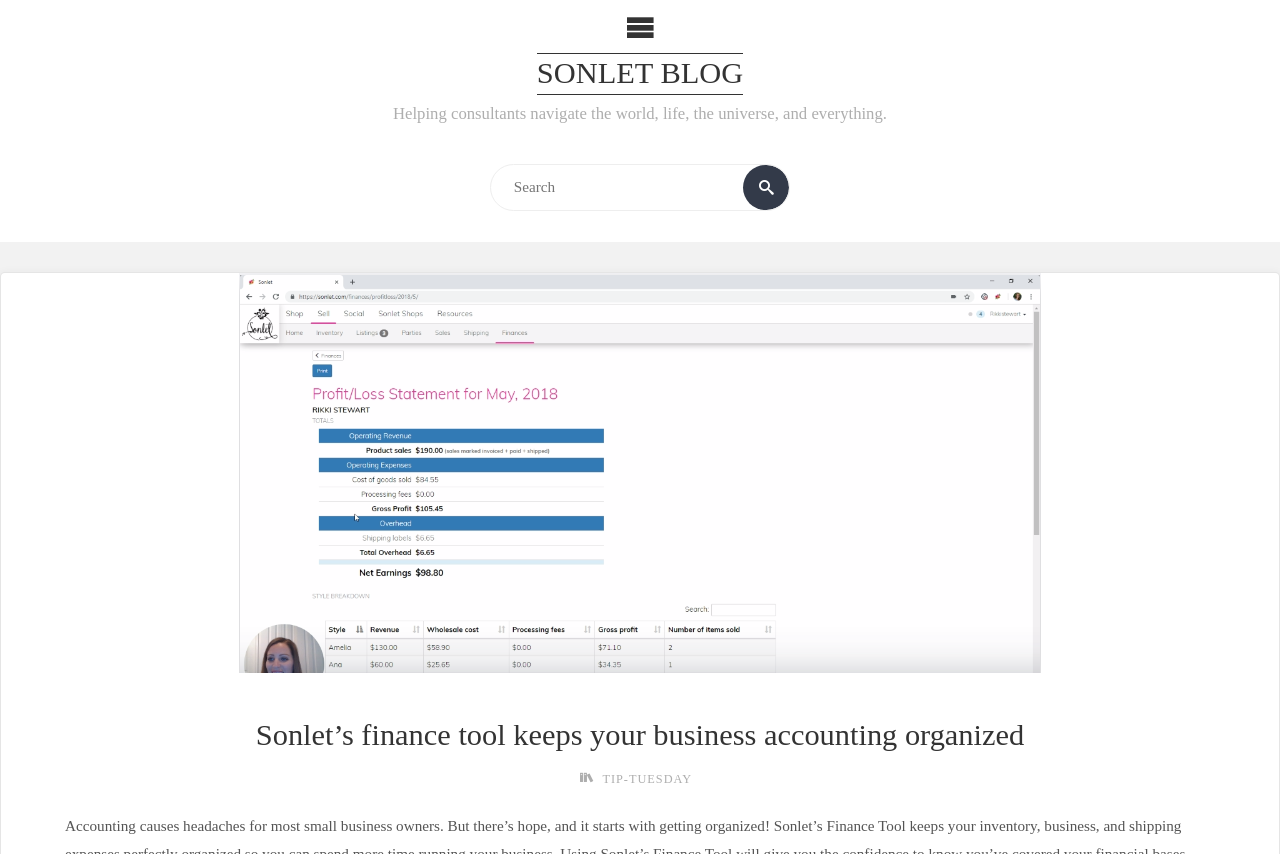Locate the bounding box of the UI element based on this description: "parent_node: Search for: name="s" placeholder="Search"". Provide four float numbers between 0 and 1 as [left, top, right, bottom].

[0.384, 0.193, 0.616, 0.246]